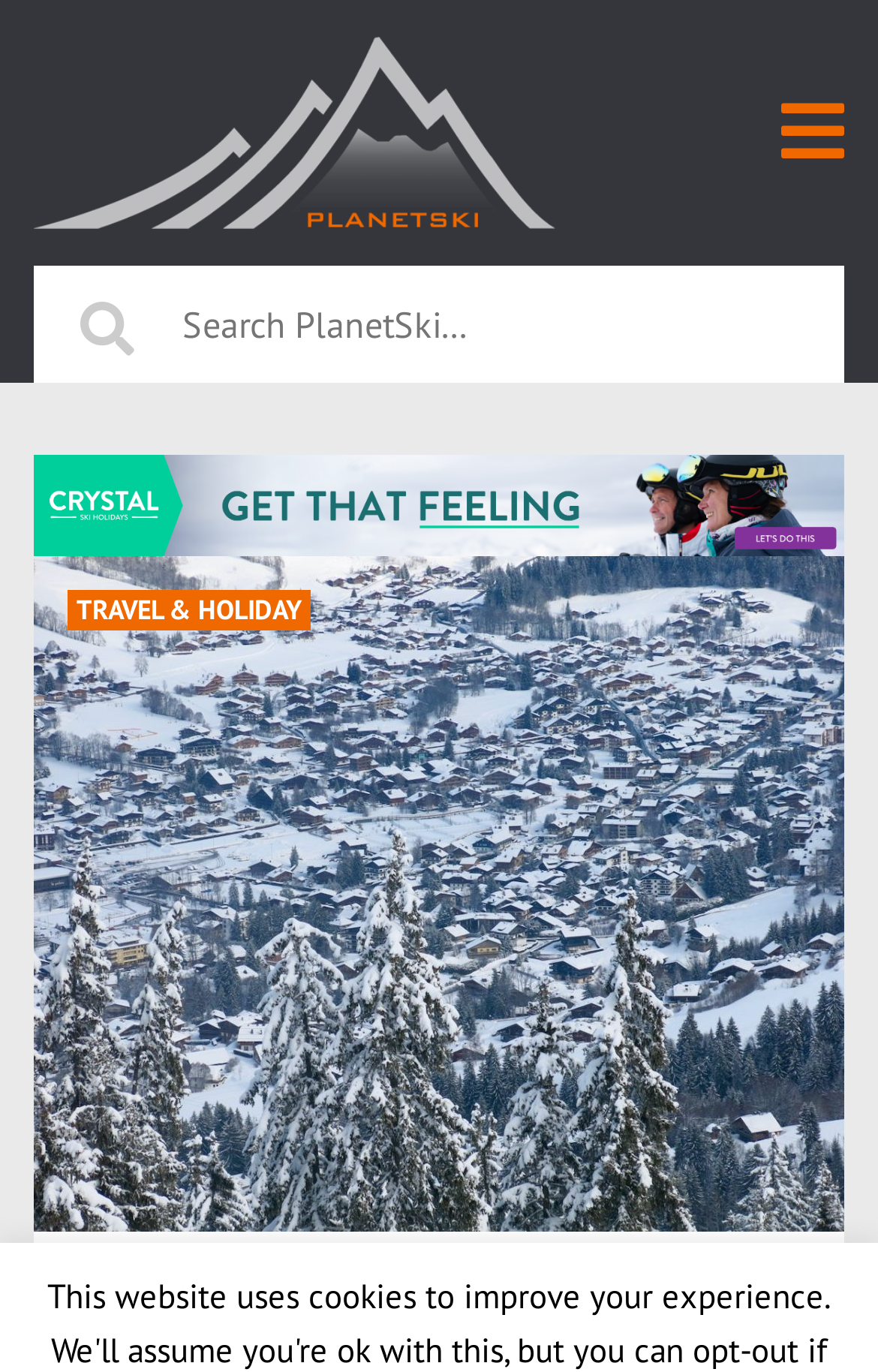Extract the bounding box coordinates for the UI element described as: "name="submit" value="Post Comment"".

None